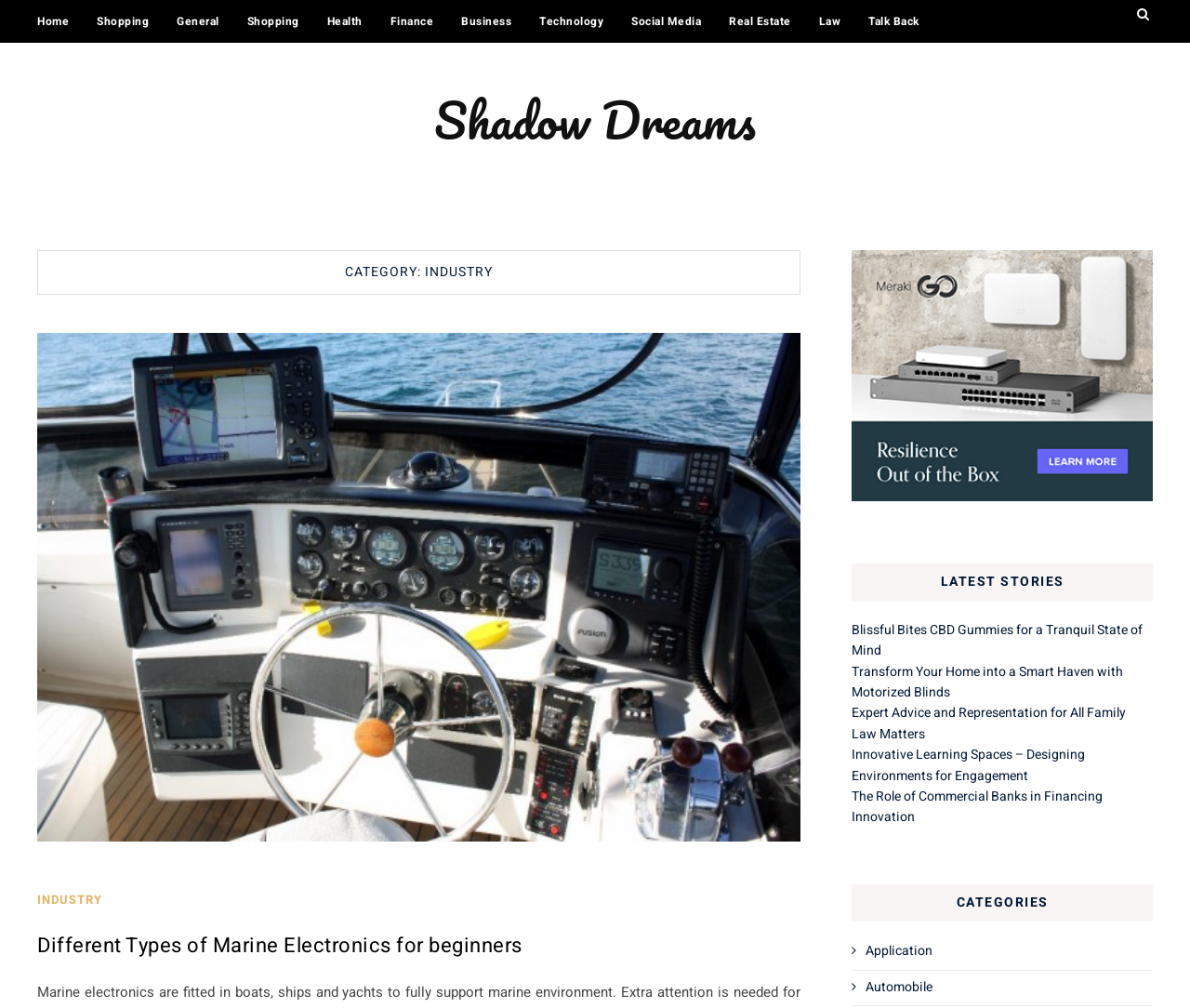Select the bounding box coordinates of the element I need to click to carry out the following instruction: "Read about Marine Electronics".

[0.031, 0.331, 0.672, 0.835]